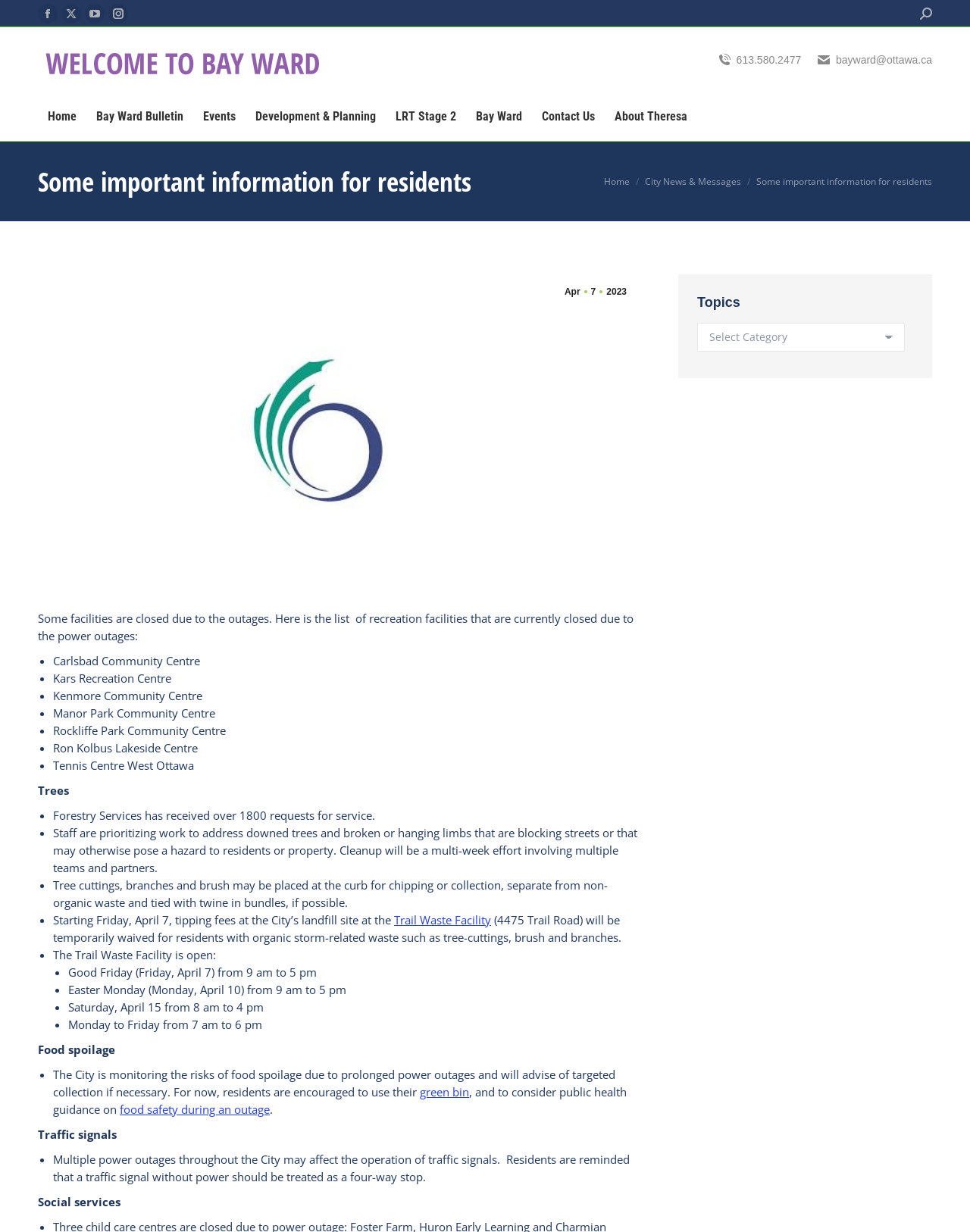How many community centers are closed?
Please provide a full and detailed response to the question.

I counted the number of community centers listed as closed due to power outages, which are Carlsbad Community Centre, Kars Recreation Centre, Kenmore Community Centre, Manor Park Community Centre, Rockliffe Park Community Centre, and Ron Kolbus Lakeside Centre.